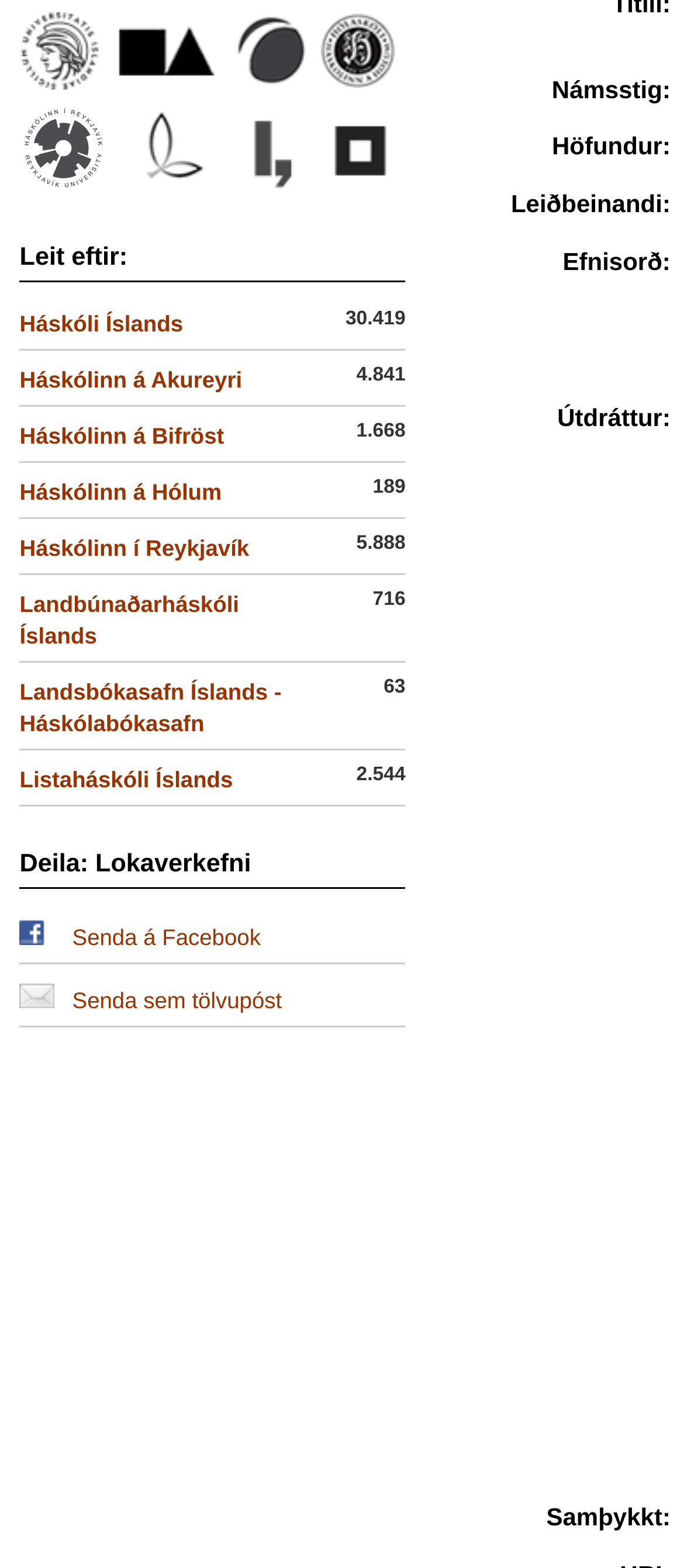Using the description "Listaháskóli Íslands", locate and provide the bounding box of the UI element.

[0.029, 0.489, 0.341, 0.506]